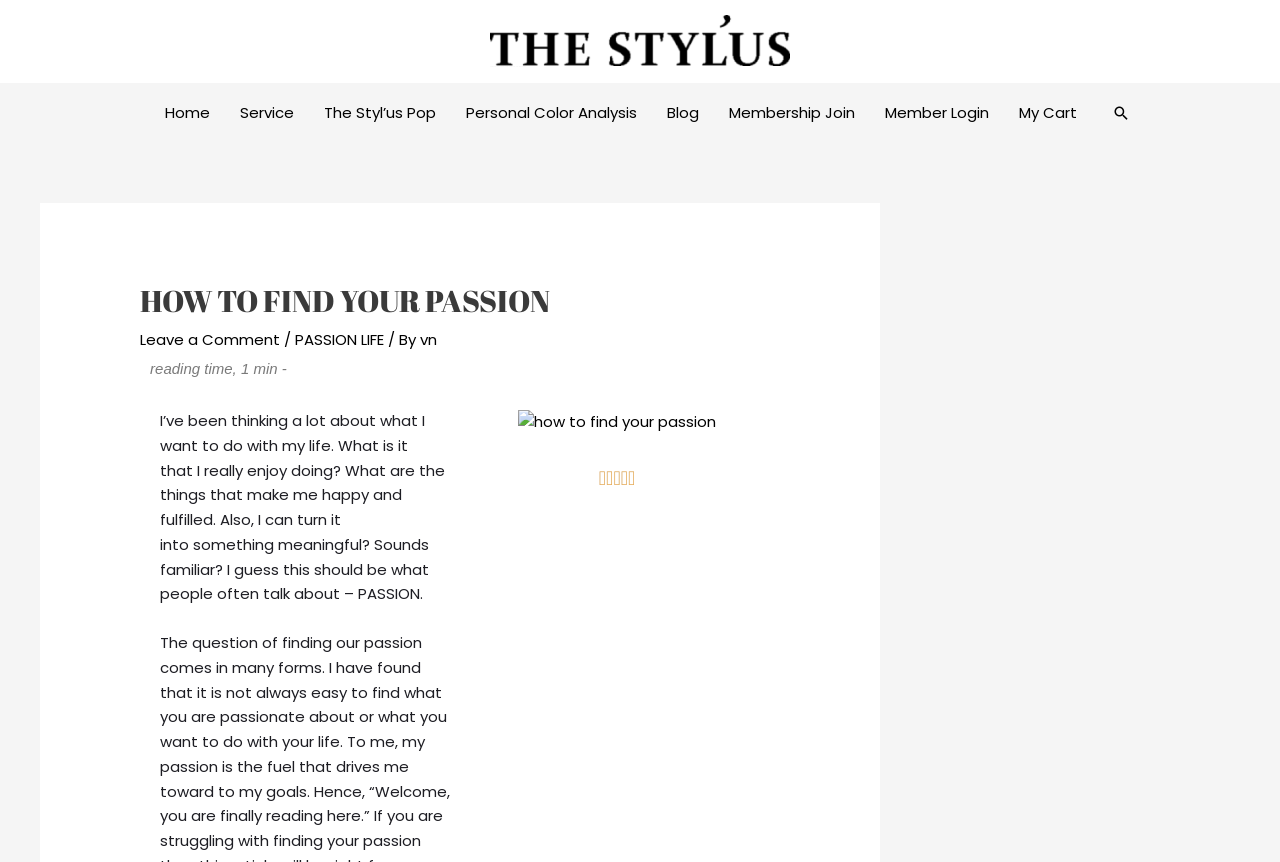Please locate the bounding box coordinates of the element that should be clicked to complete the given instruction: "Go to Home page".

[0.117, 0.096, 0.176, 0.165]